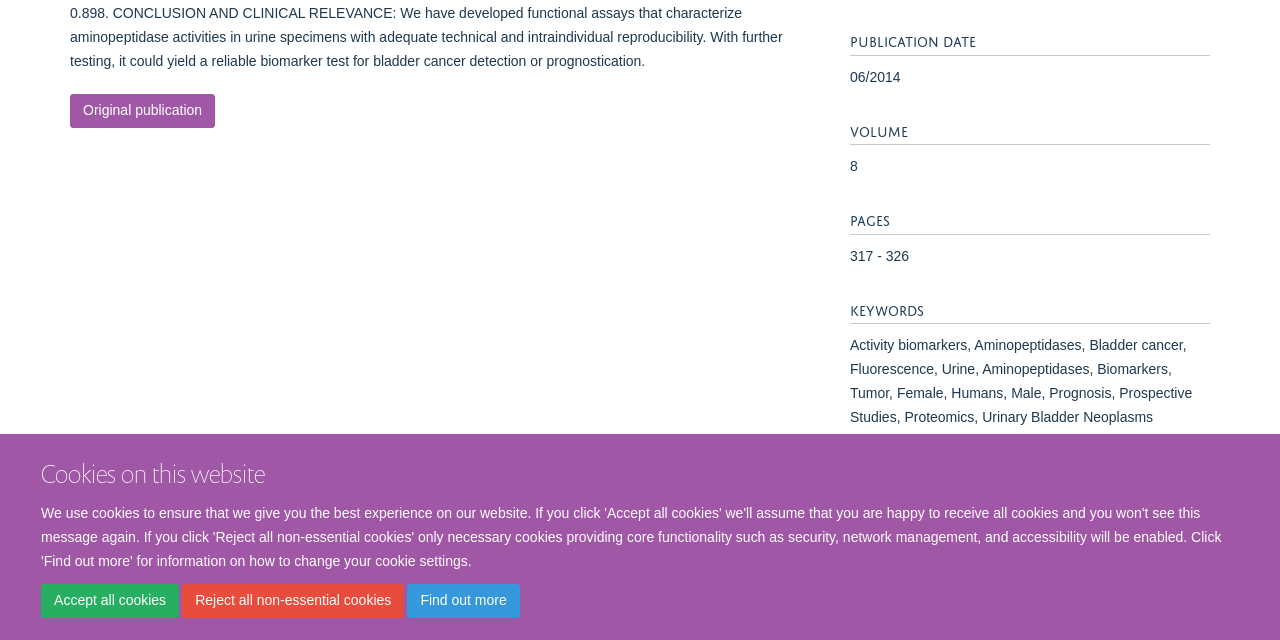Identify the bounding box for the described UI element: "Find out more".

[0.318, 0.912, 0.406, 0.965]